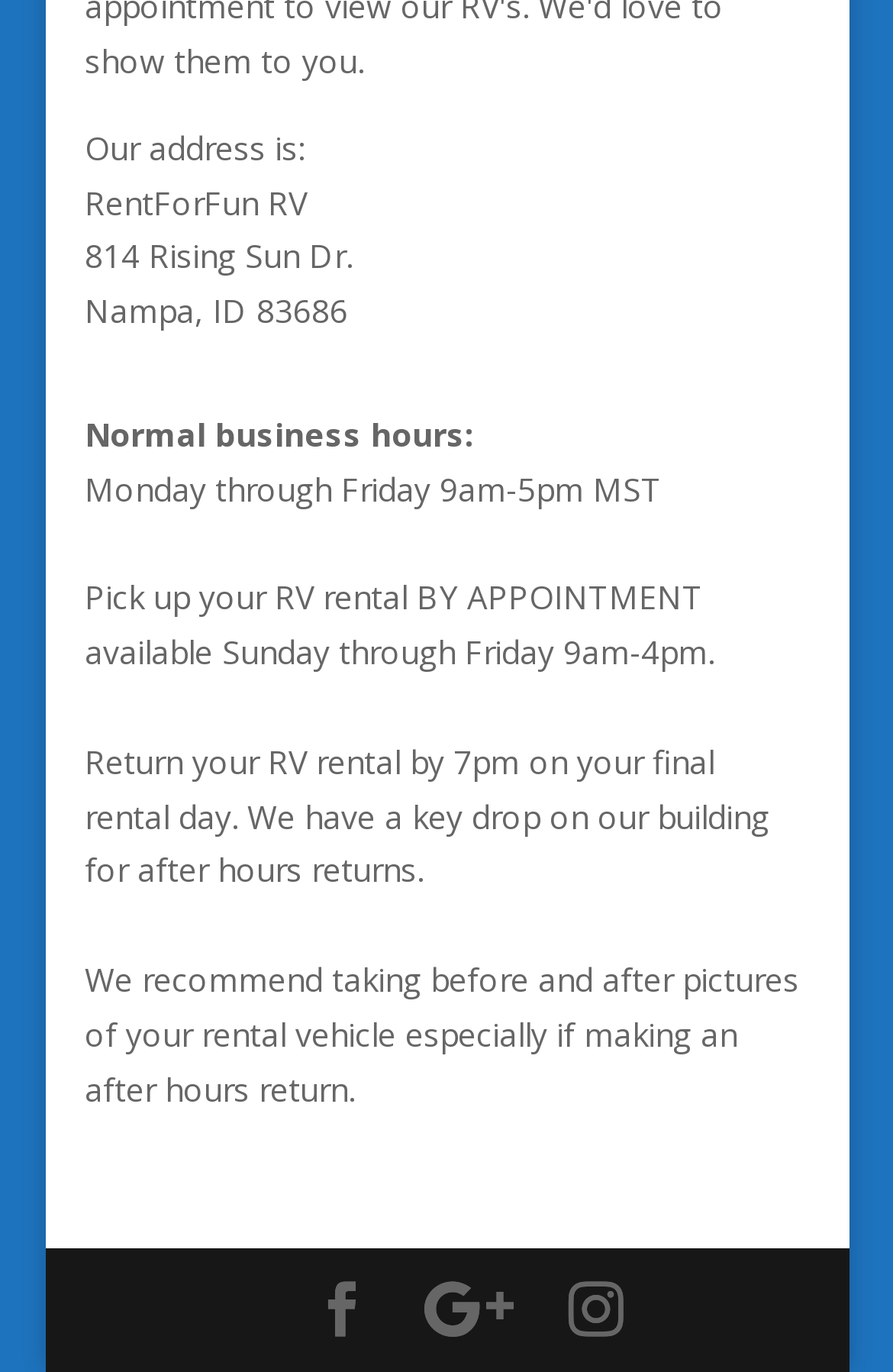Please provide a one-word or phrase answer to the question: 
How many social media links are available at the bottom of the webpage?

3